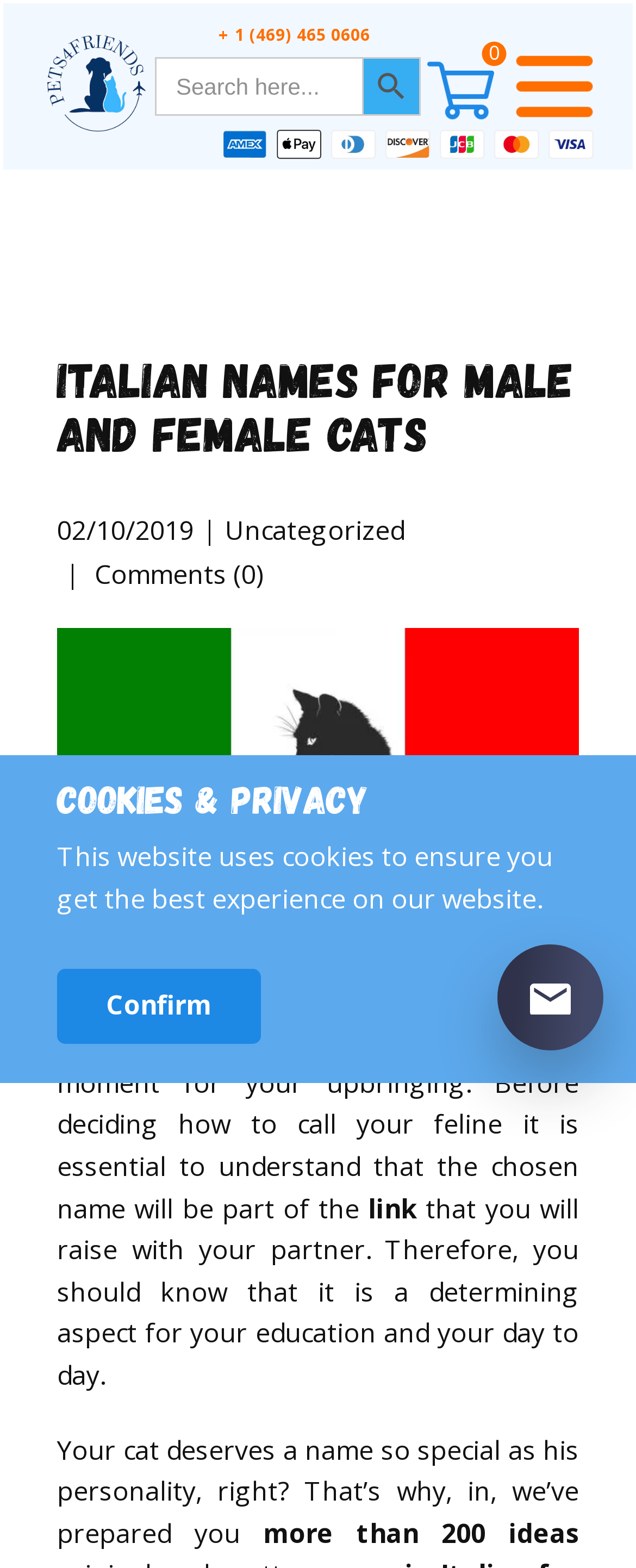What is the focus of the webpage?
Look at the image and respond with a single word or a short phrase.

Italian names for male and female cats